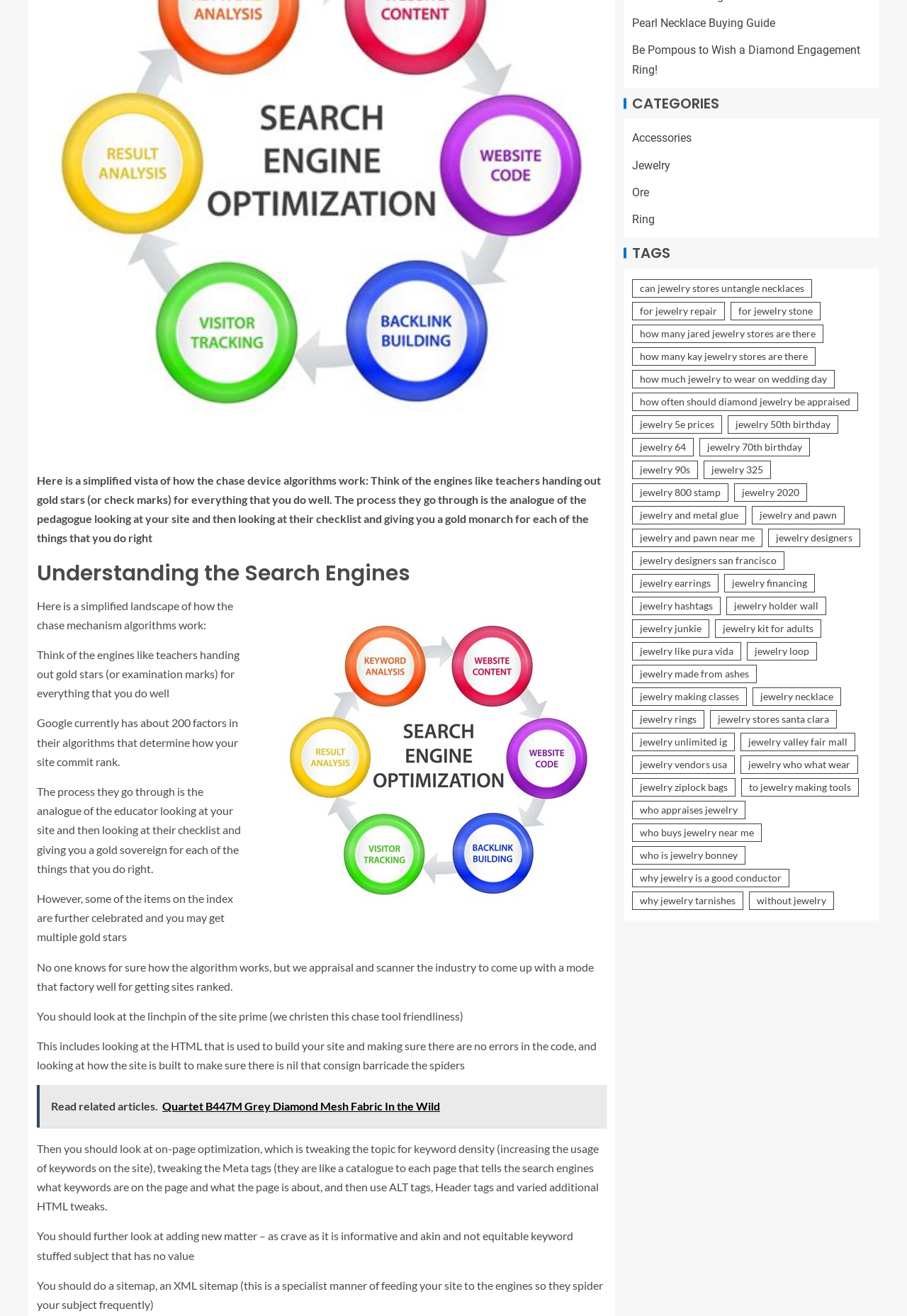Using the format (top-left x, top-left y, bottom-right x, bottom-right y), and given the element description, identify the bounding box coordinates within the screenshot: Ring

[0.697, 0.162, 0.722, 0.172]